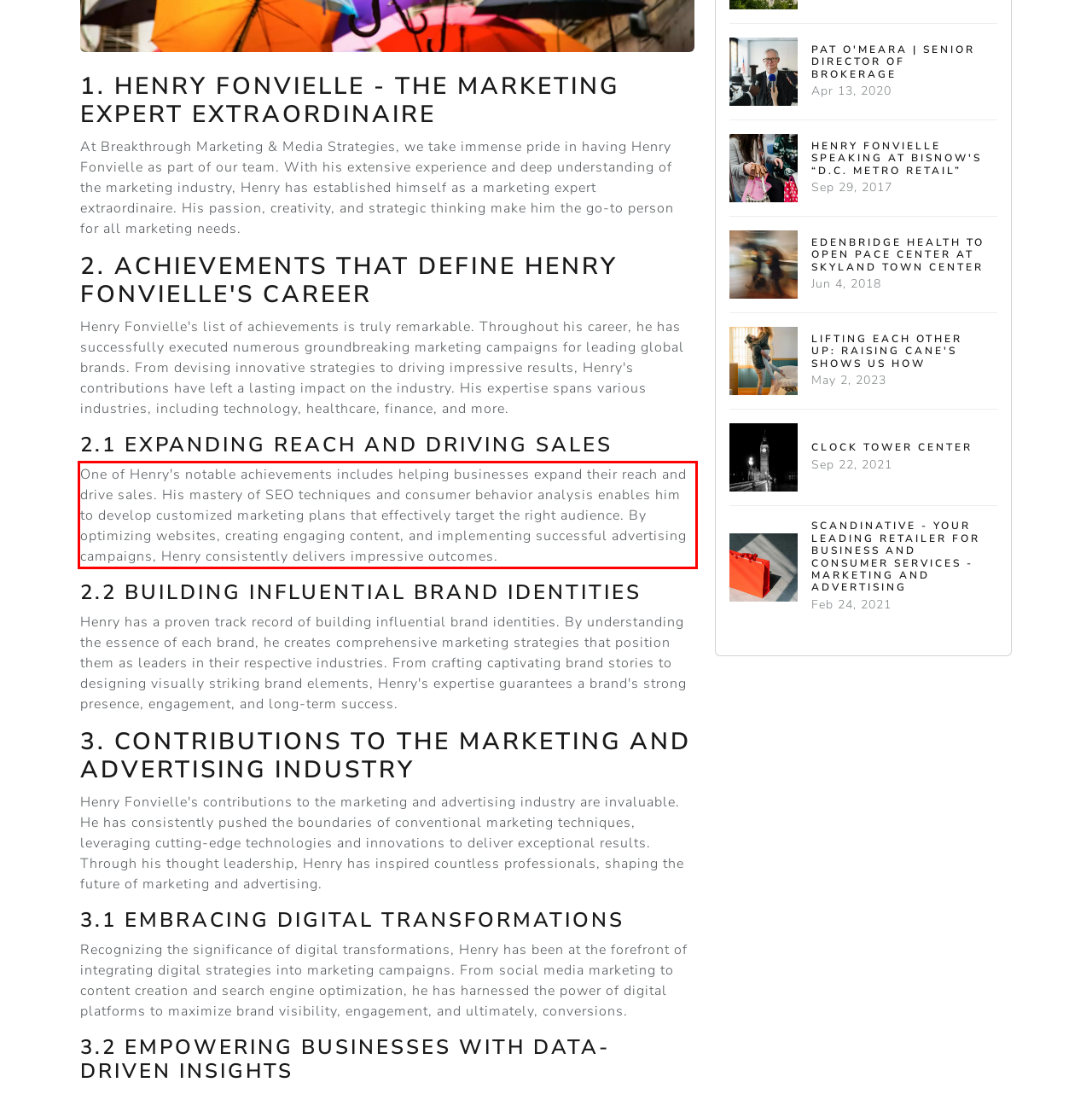Identify the red bounding box in the webpage screenshot and perform OCR to generate the text content enclosed.

One of Henry's notable achievements includes helping businesses expand their reach and drive sales. His mastery of SEO techniques and consumer behavior analysis enables him to develop customized marketing plans that effectively target the right audience. By optimizing websites, creating engaging content, and implementing successful advertising campaigns, Henry consistently delivers impressive outcomes.